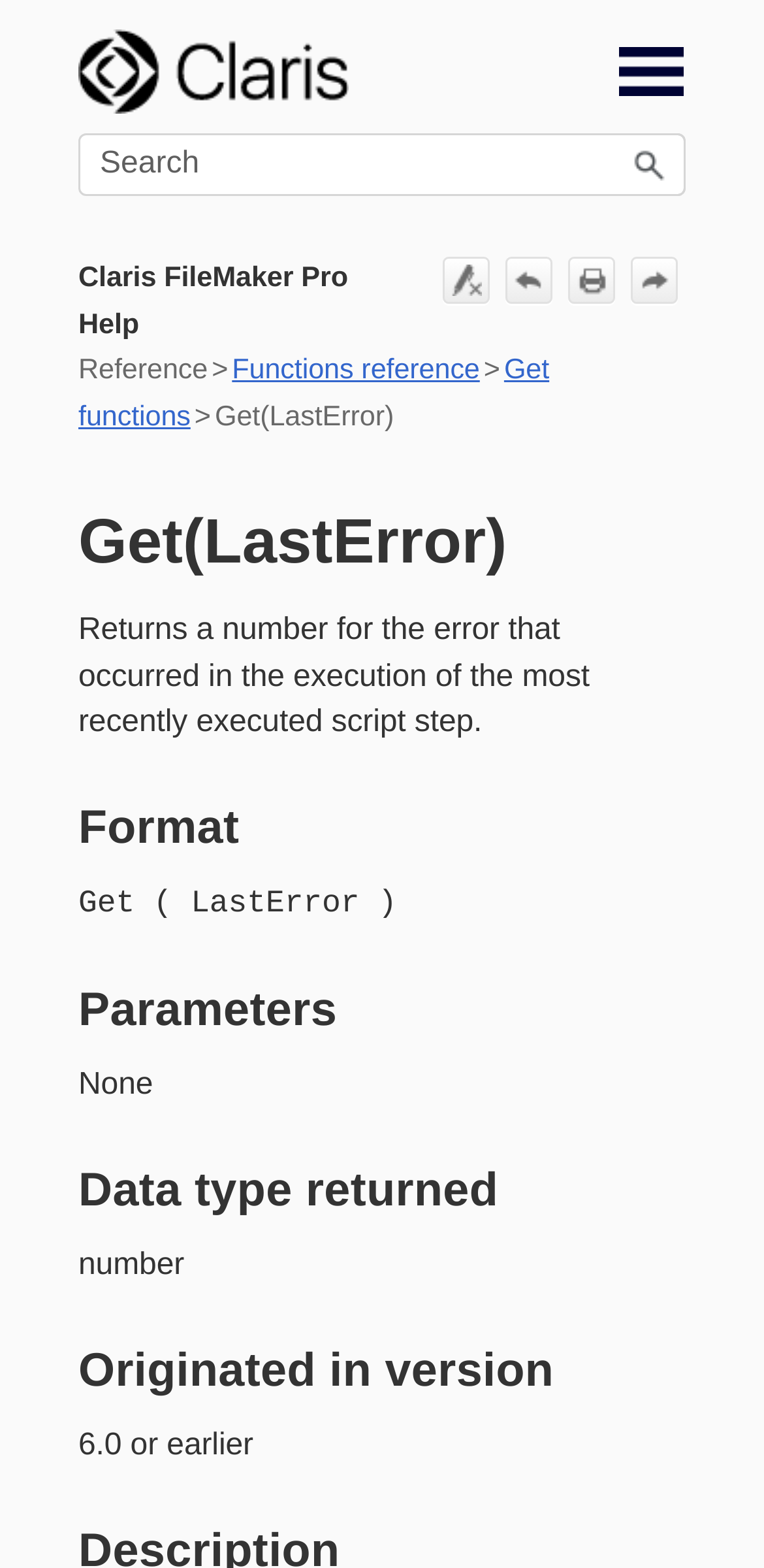What is the origin of the 'Get(LastError)' function?
Provide an in-depth and detailed explanation in response to the question.

The 'Get(LastError)' function originated in version 6.0 or earlier, as stated in the 'Originated in version' section of the webpage.